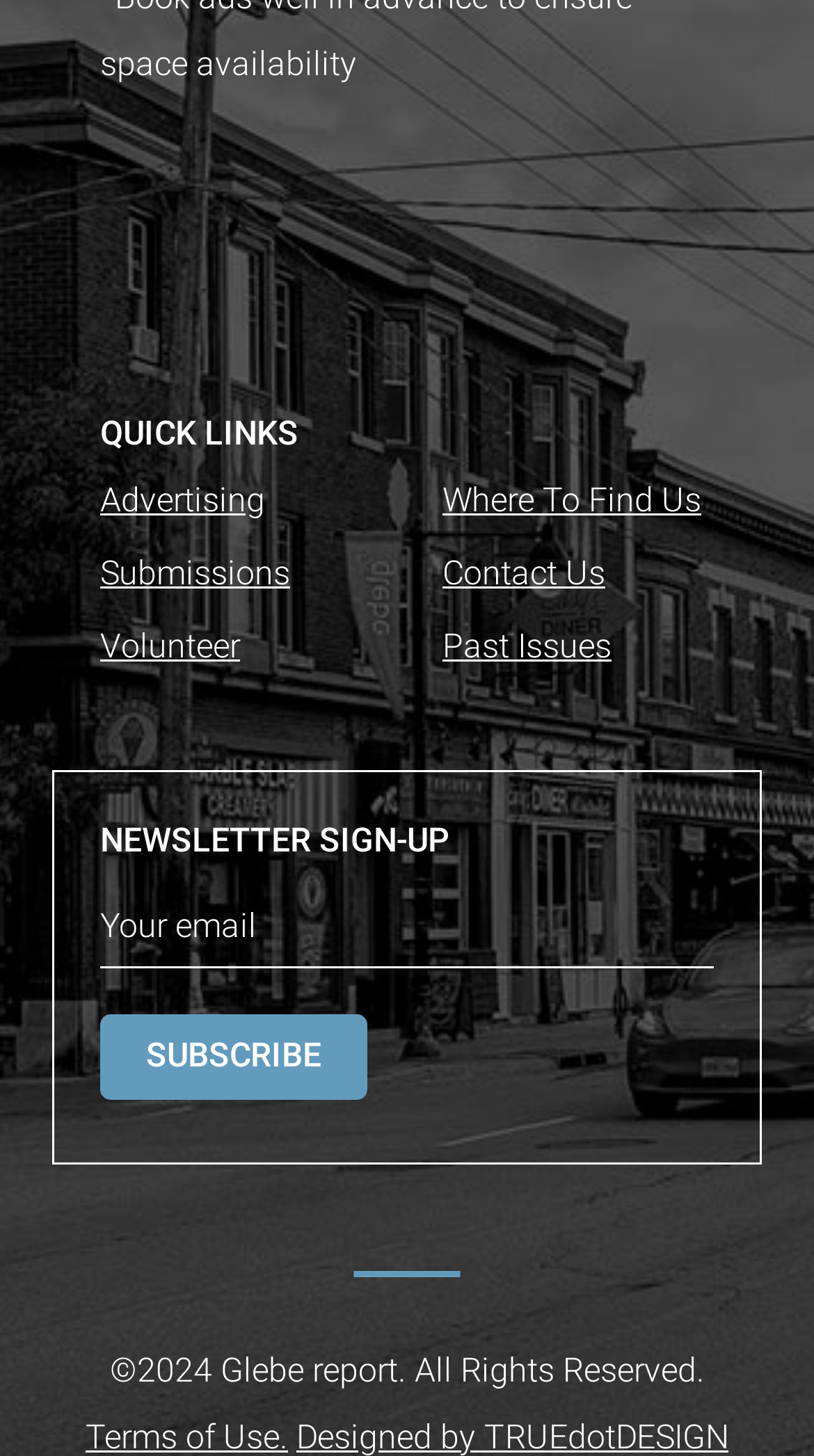Please find the bounding box coordinates of the element that you should click to achieve the following instruction: "Subscribe to the newsletter". The coordinates should be presented as four float numbers between 0 and 1: [left, top, right, bottom].

[0.123, 0.697, 0.451, 0.755]